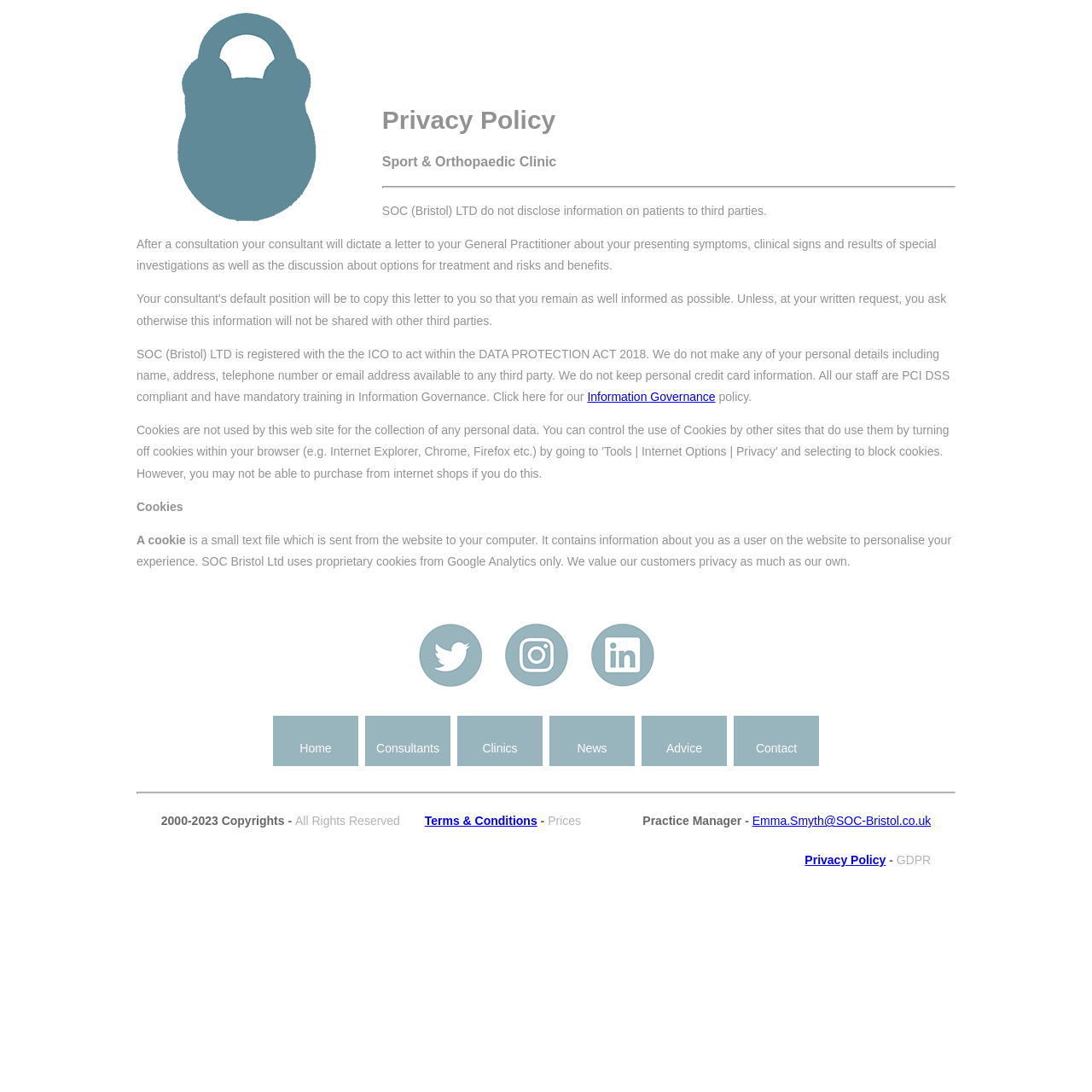Please locate the bounding box coordinates of the element that needs to be clicked to achieve the following instruction: "Click the Information Governance link". The coordinates should be four float numbers between 0 and 1, i.e., [left, top, right, bottom].

[0.538, 0.357, 0.655, 0.37]